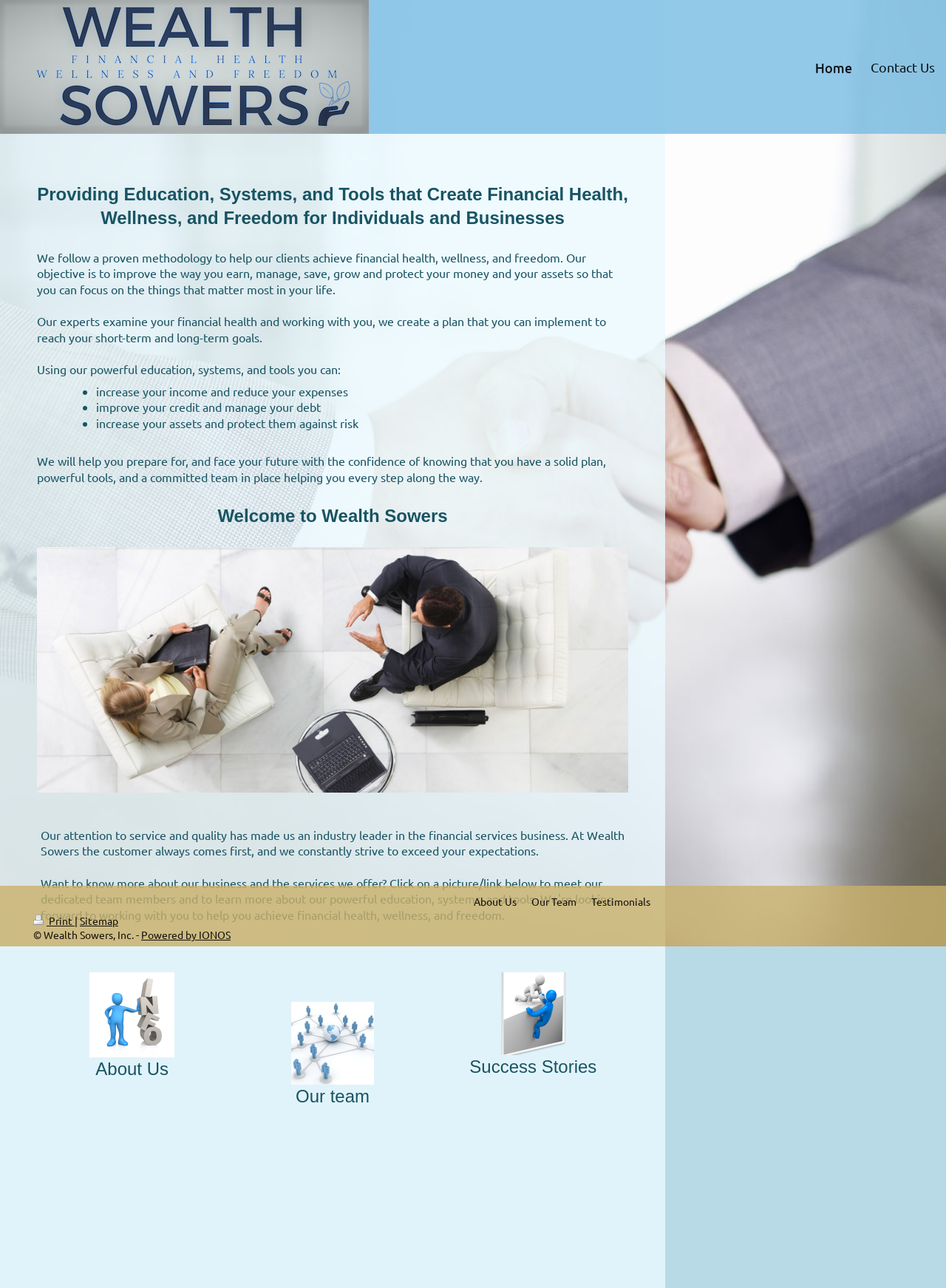Locate the bounding box coordinates of the clickable part needed for the task: "Read about 'Providing Education, Systems, and Tools that Create Financial Health, Wellness, and Freedom for Individuals and Businesses'".

[0.039, 0.142, 0.664, 0.179]